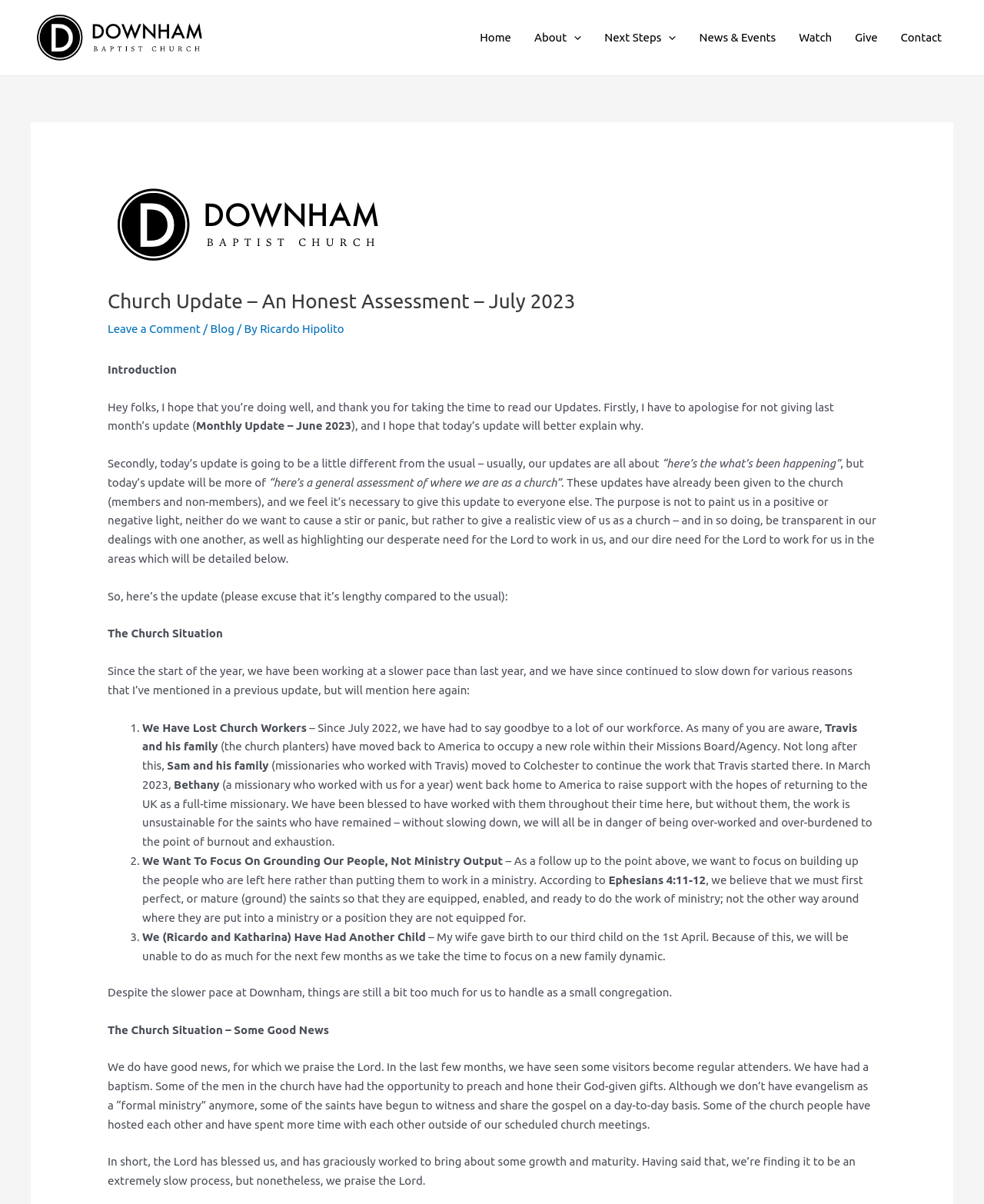Given the following UI element description: "Next Steps", find the bounding box coordinates in the webpage screenshot.

[0.603, 0.009, 0.699, 0.054]